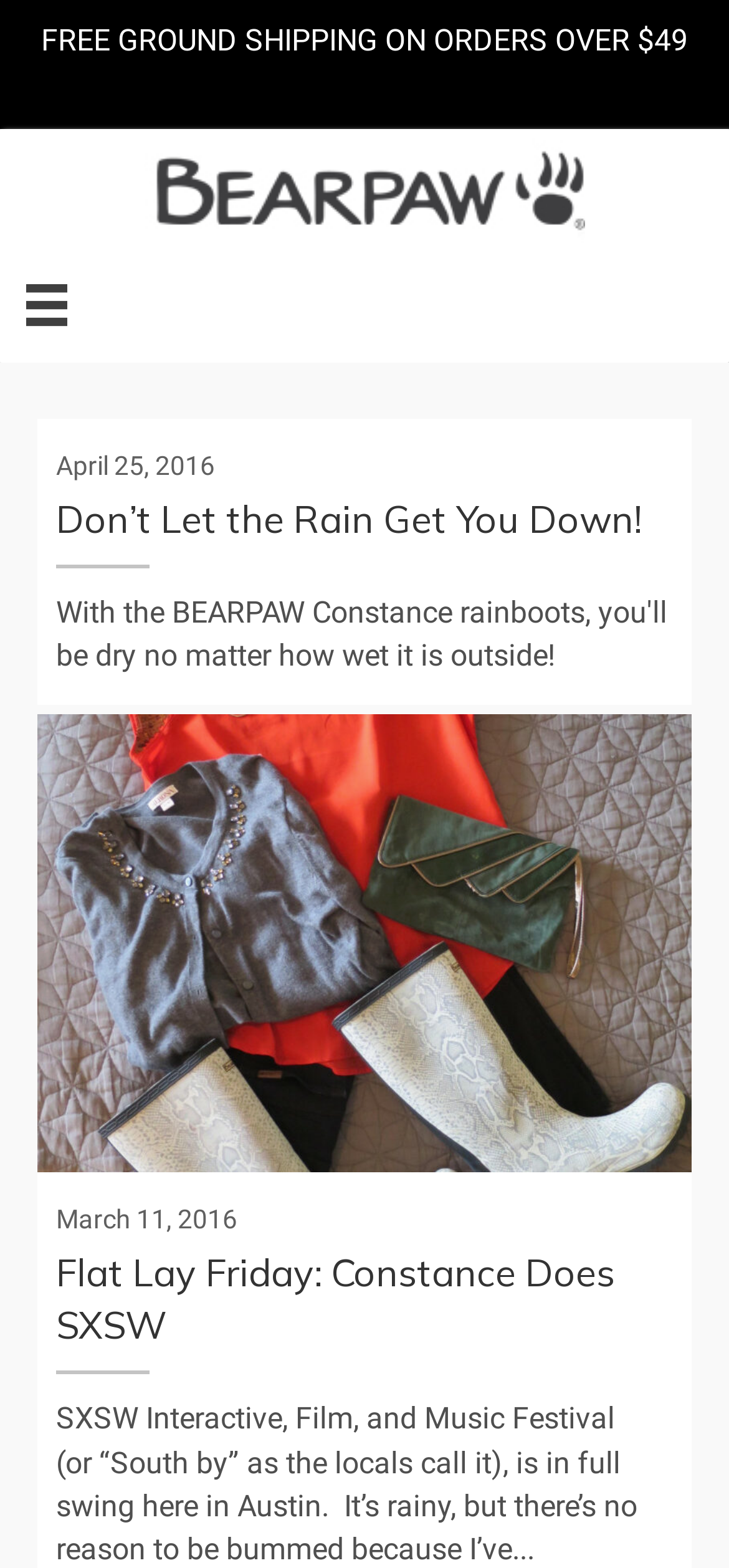What is the minimum order amount for free ground shipping?
Answer the question with detailed information derived from the image.

The answer can be found in the link 'FREE GROUND SHIPPING ON ORDERS OVER $49' at the top of the webpage, which indicates that orders over $49 qualify for free ground shipping.